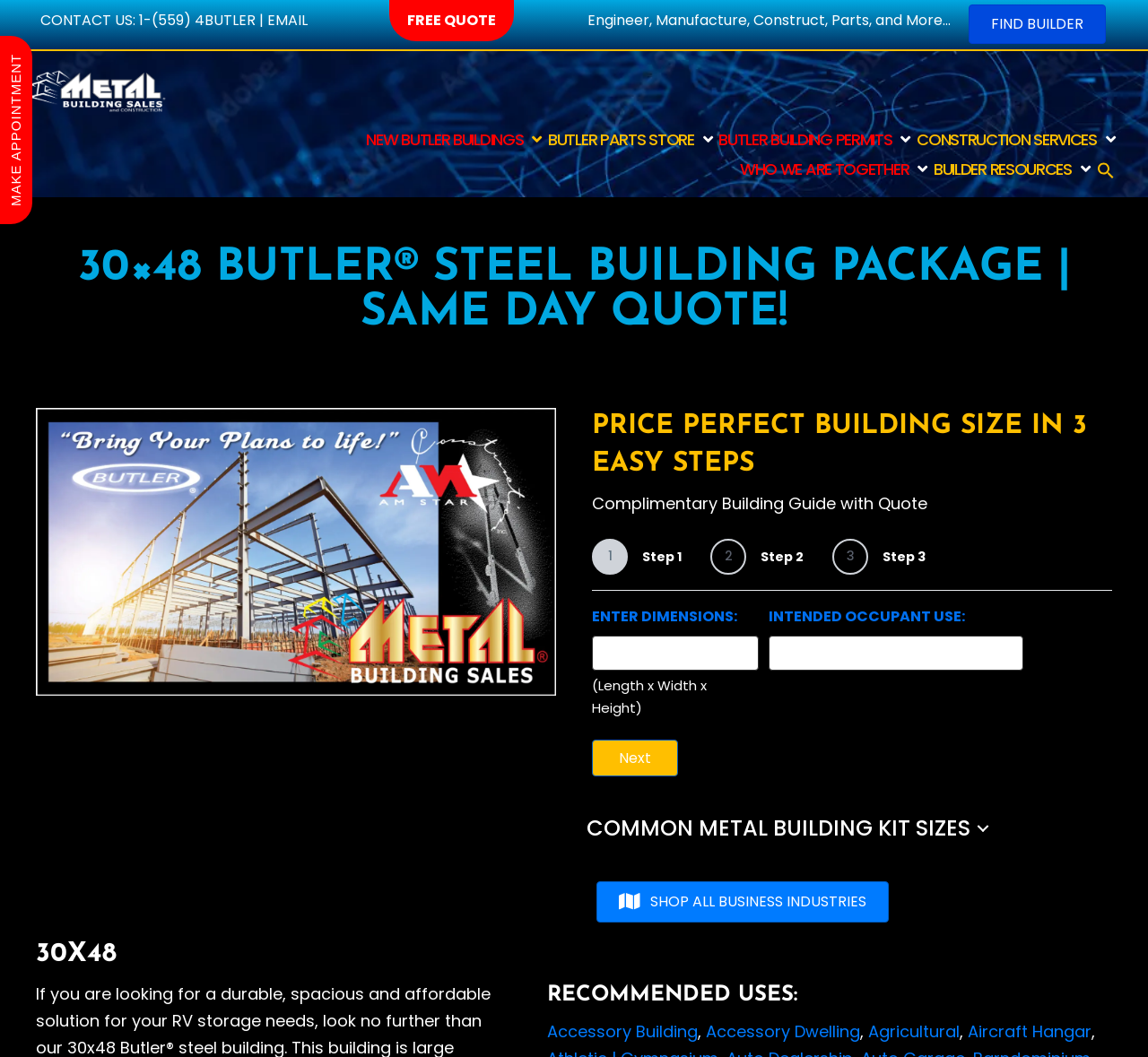Using the description: "Accessory Dwelling", identify the bounding box of the corresponding UI element in the screenshot.

[0.615, 0.965, 0.75, 0.986]